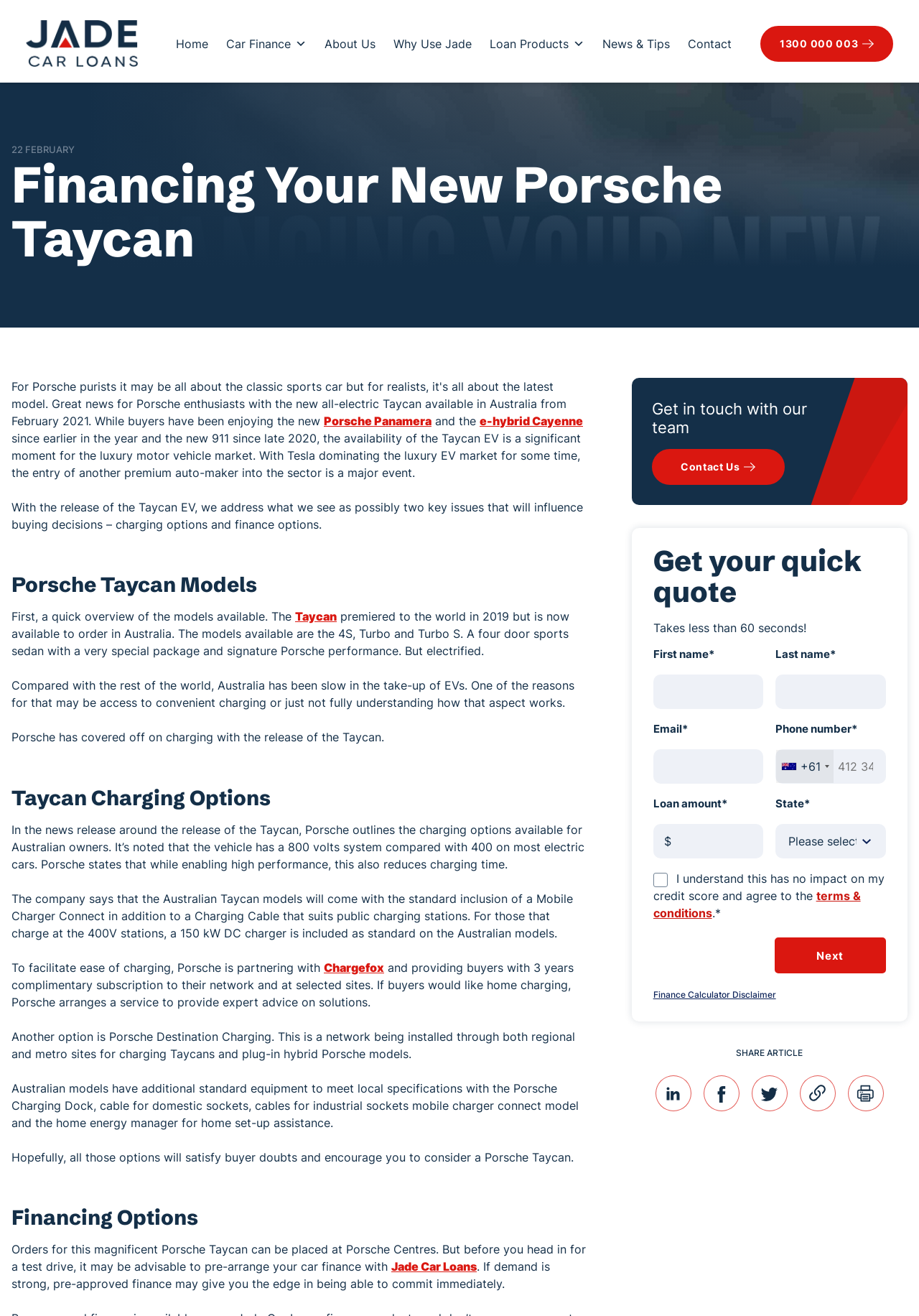Offer an extensive depiction of the webpage and its key elements.

This webpage is about financing options for the Porsche Taycan EV, specifically with Jade Car Loans. At the top, there is a logo of Jade Car Loans, followed by a navigation menu with links to Home, Car Finance, About Us, Why Use Jade, Loan Products, News & Tips, and Contact. Below the navigation menu, there is a phone number, 1300 000 003, with a small image next to it.

The main content of the webpage is divided into sections. The first section has a heading "Financing Your New Porsche Taycan" and discusses the significance of the Taycan EV's release in the luxury motor vehicle market. It also mentions that the webpage will address two key issues that influence buying decisions: charging options and finance options.

The next section is about Porsche Taycan models, providing an overview of the available models, including the 4S, Turbo, and Turbo S. It also discusses the slow uptake of EVs in Australia and how Porsche has addressed this with convenient charging options.

The following section focuses on Taycan charging options, outlining the standard inclusion of a Mobile Charger Connect and a Charging Cable, as well as partnerships with Chargefox and Porsche Destination Charging. It also mentions additional standard equipment for Australian models.

The next section is about financing options, advising readers to pre-arrange their car finance with Jade Car Loans before visiting a Porsche Centre. It also mentions the benefits of pre-approved finance.

On the right side of the webpage, there is a call-to-action section with a heading "Get your quick quote" and a form to fill out with personal details, loan amount, and state. Below the form, there is a button to submit the quote.

At the bottom of the webpage, there are links to share the article on social media platforms, as well as a disclaimer for the finance calculator.